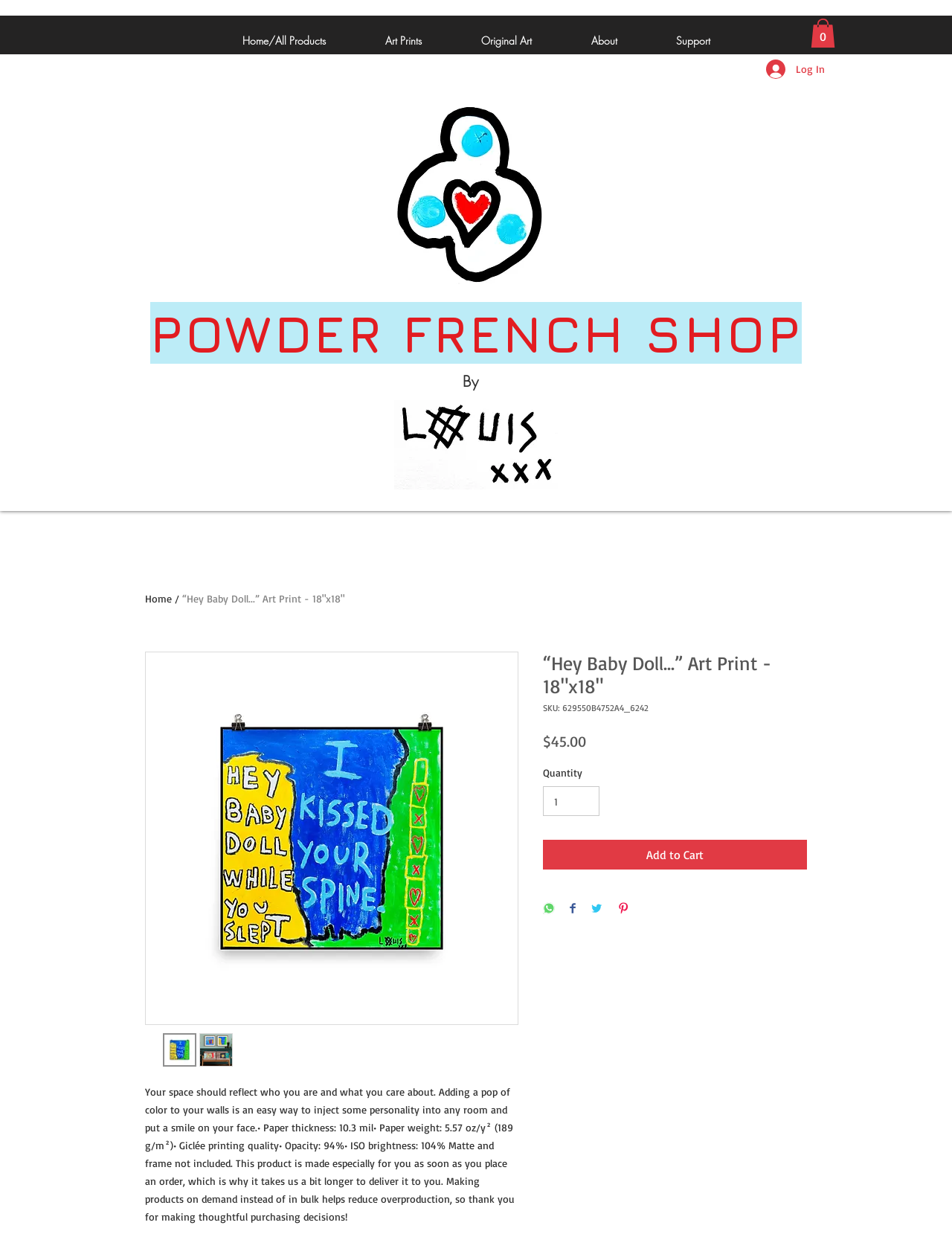Identify the bounding box coordinates for the UI element described as follows: "Add to Cart". Ensure the coordinates are four float numbers between 0 and 1, formatted as [left, top, right, bottom].

[0.57, 0.681, 0.848, 0.705]